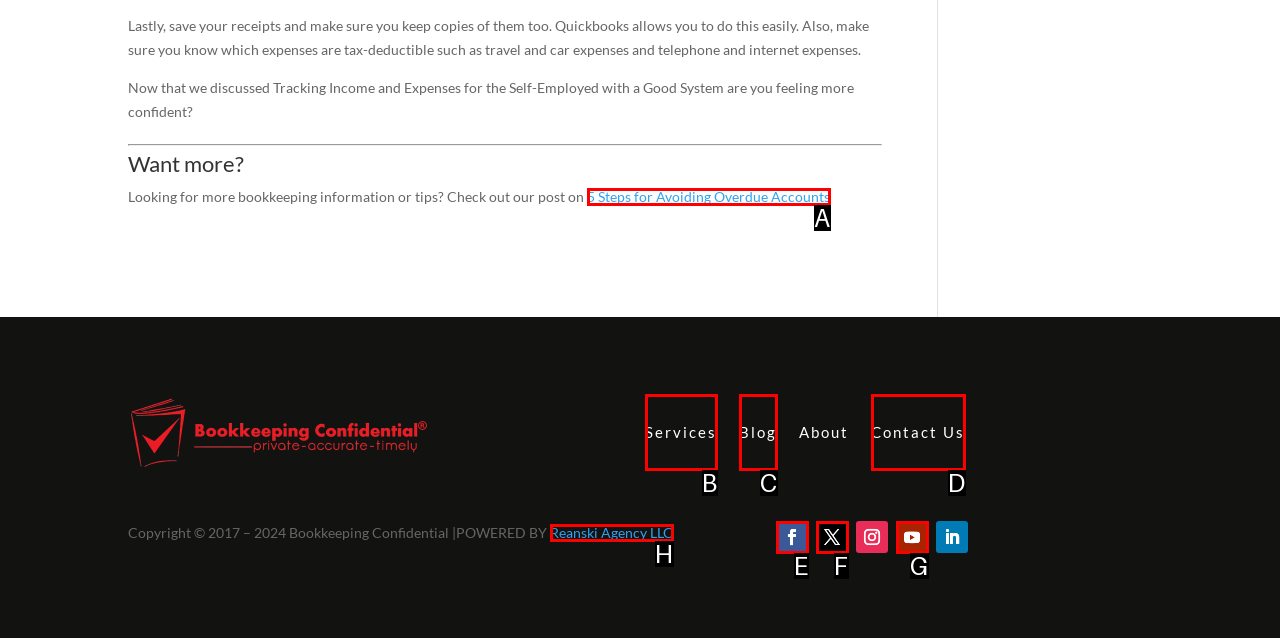From the given options, find the HTML element that fits the description: Contact Us. Reply with the letter of the chosen element.

D